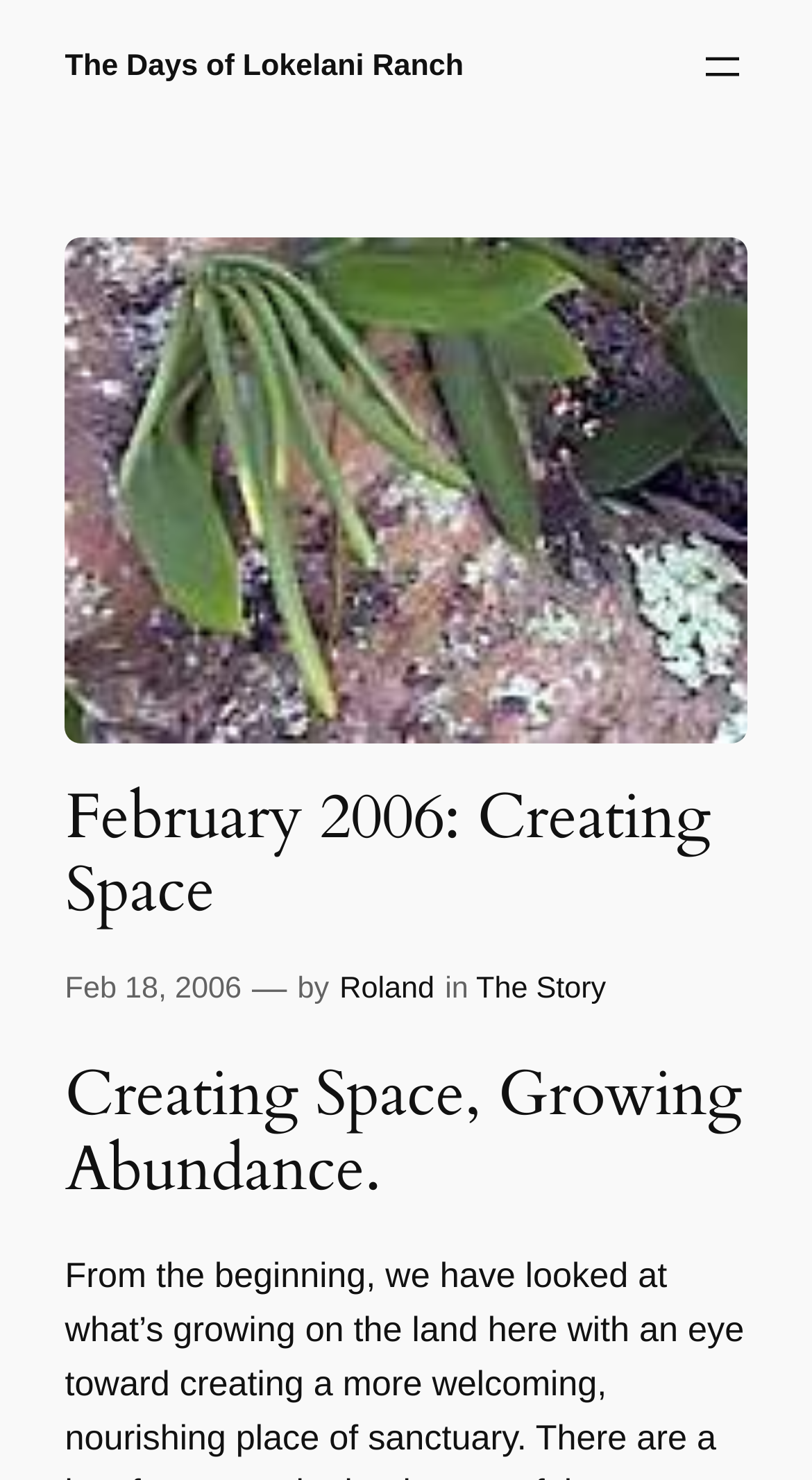Respond concisely with one word or phrase to the following query:
What is the theme of the post?

Creating Space